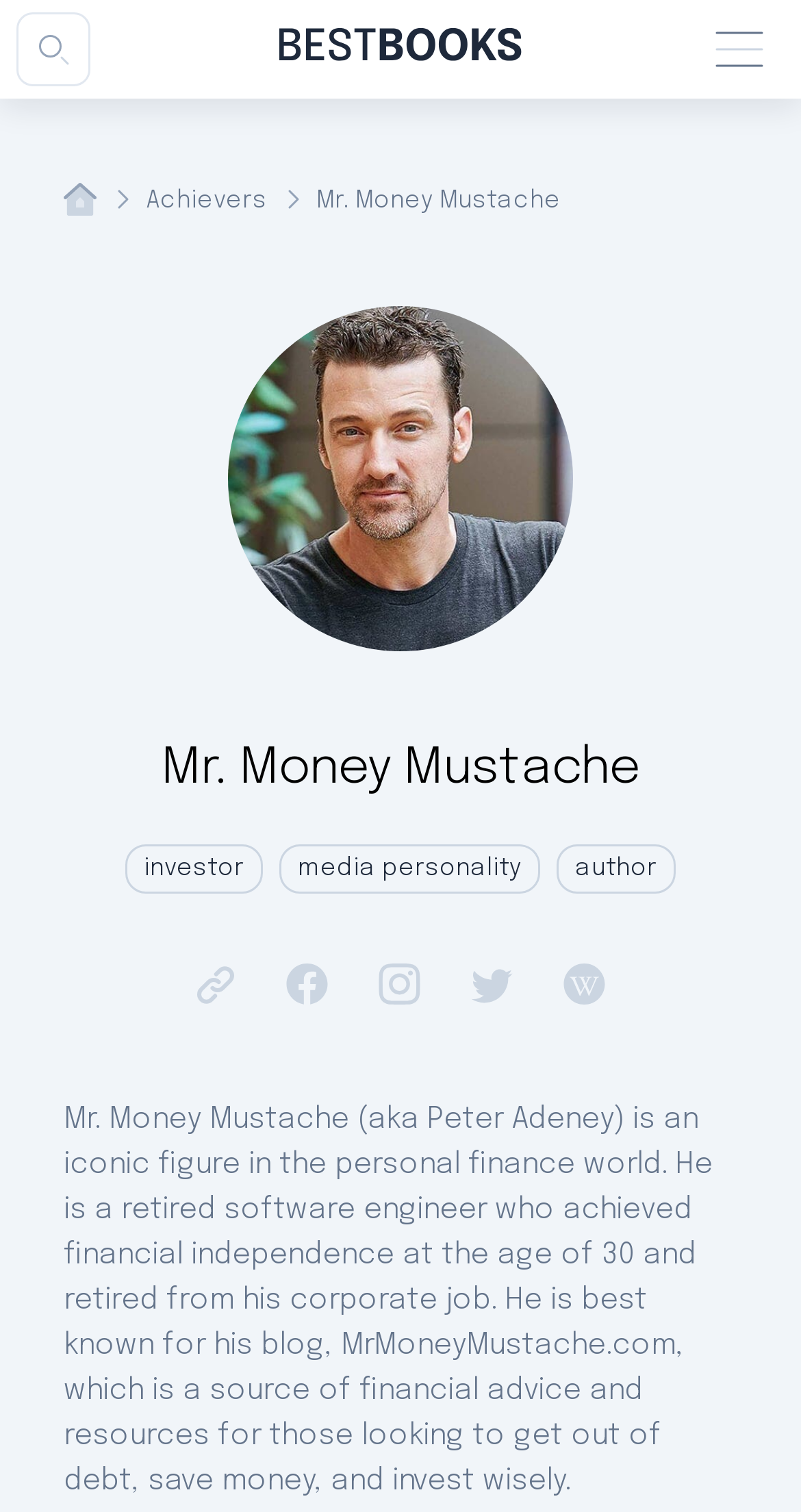Determine the bounding box for the described HTML element: "parent_node: Books". Ensure the coordinates are four float numbers between 0 and 1 in the format [left, top, right, bottom].

[0.349, 0.018, 0.651, 0.047]